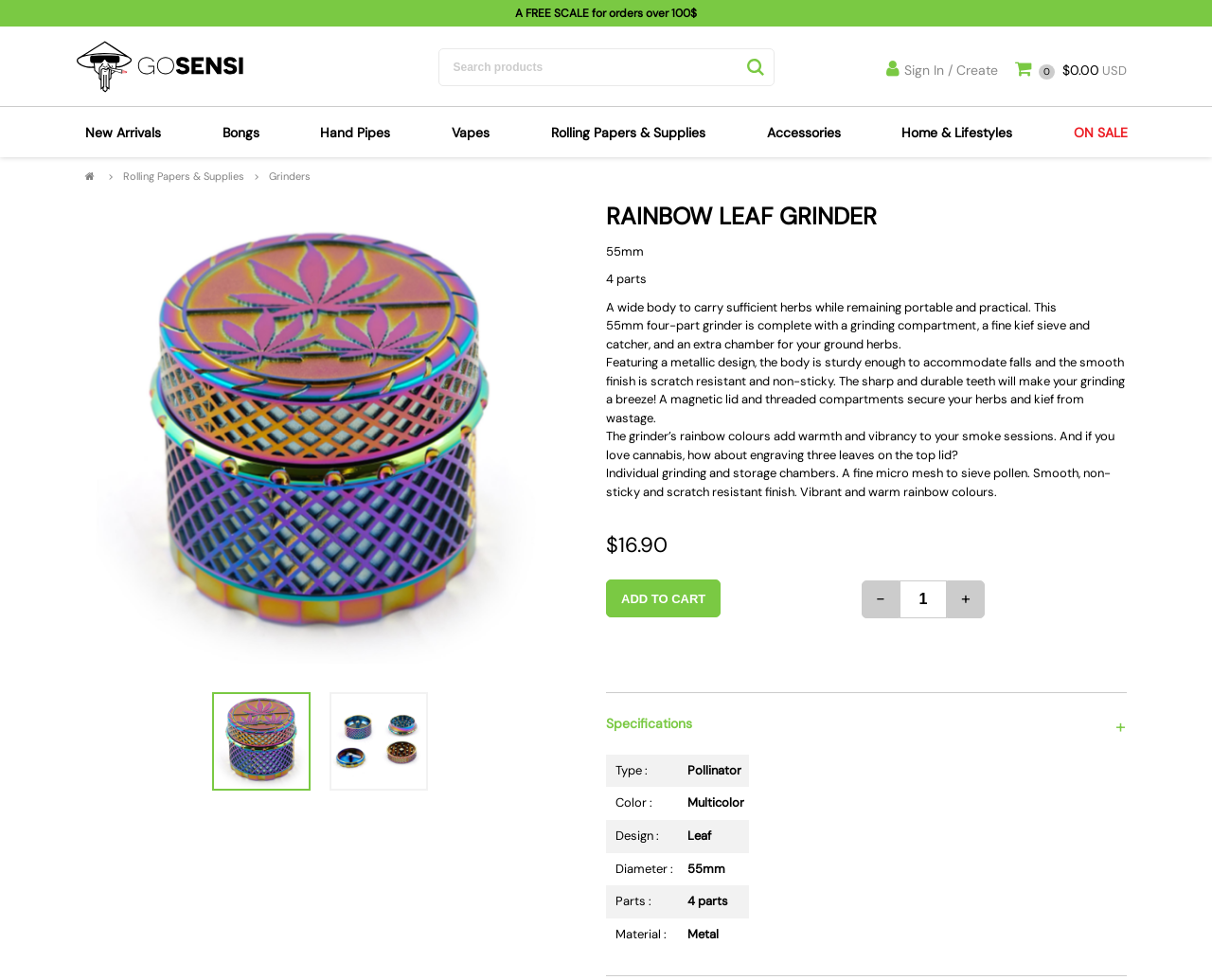Bounding box coordinates are specified in the format (top-left x, top-left y, bottom-right x, bottom-right y). All values are floating point numbers bounded between 0 and 1. Please provide the bounding box coordinate of the region this sentence describes: Bowls & Downstems

[0.183, 0.434, 0.322, 0.463]